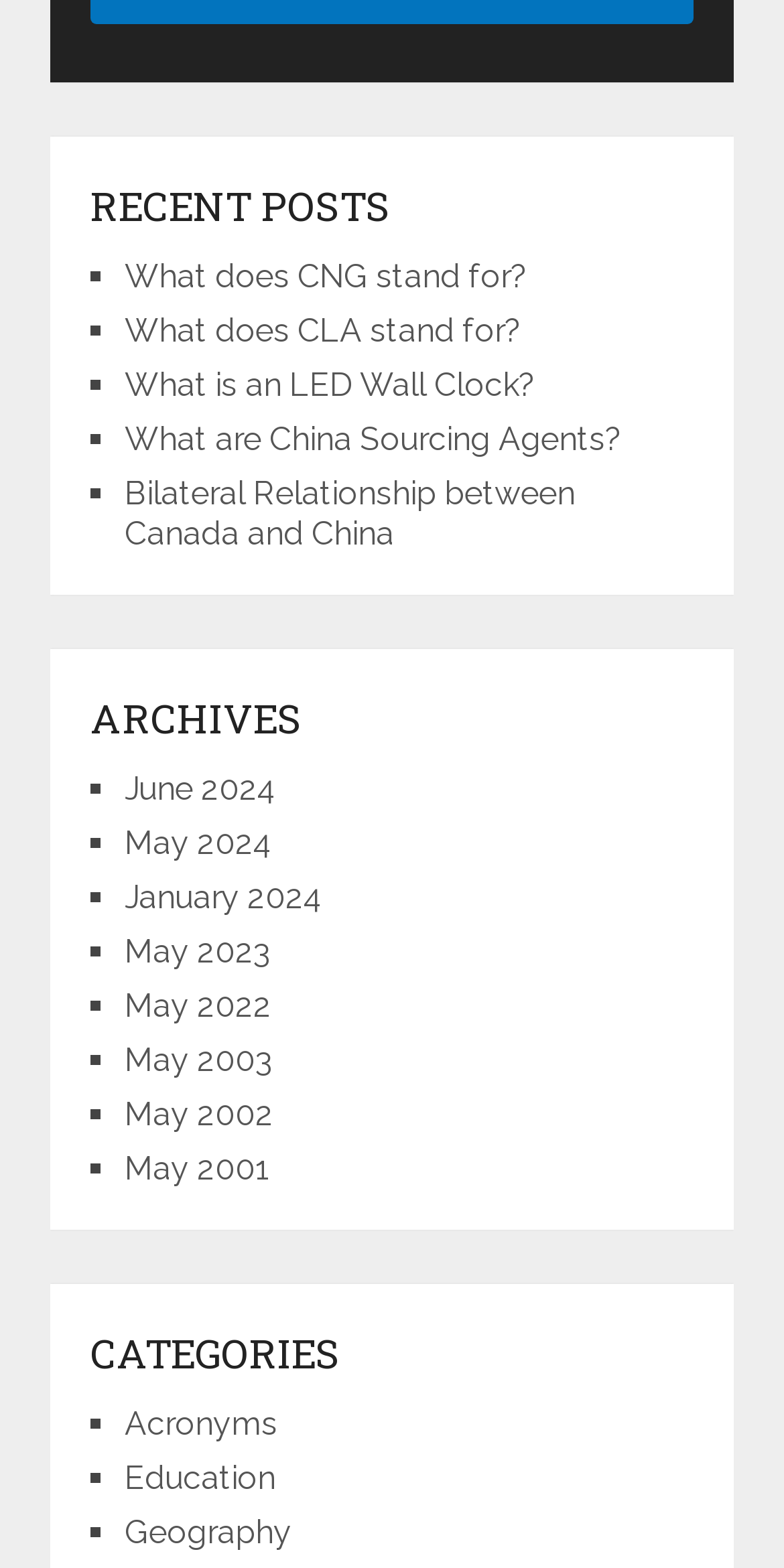Answer the question with a brief word or phrase:
How many archives are listed?

11